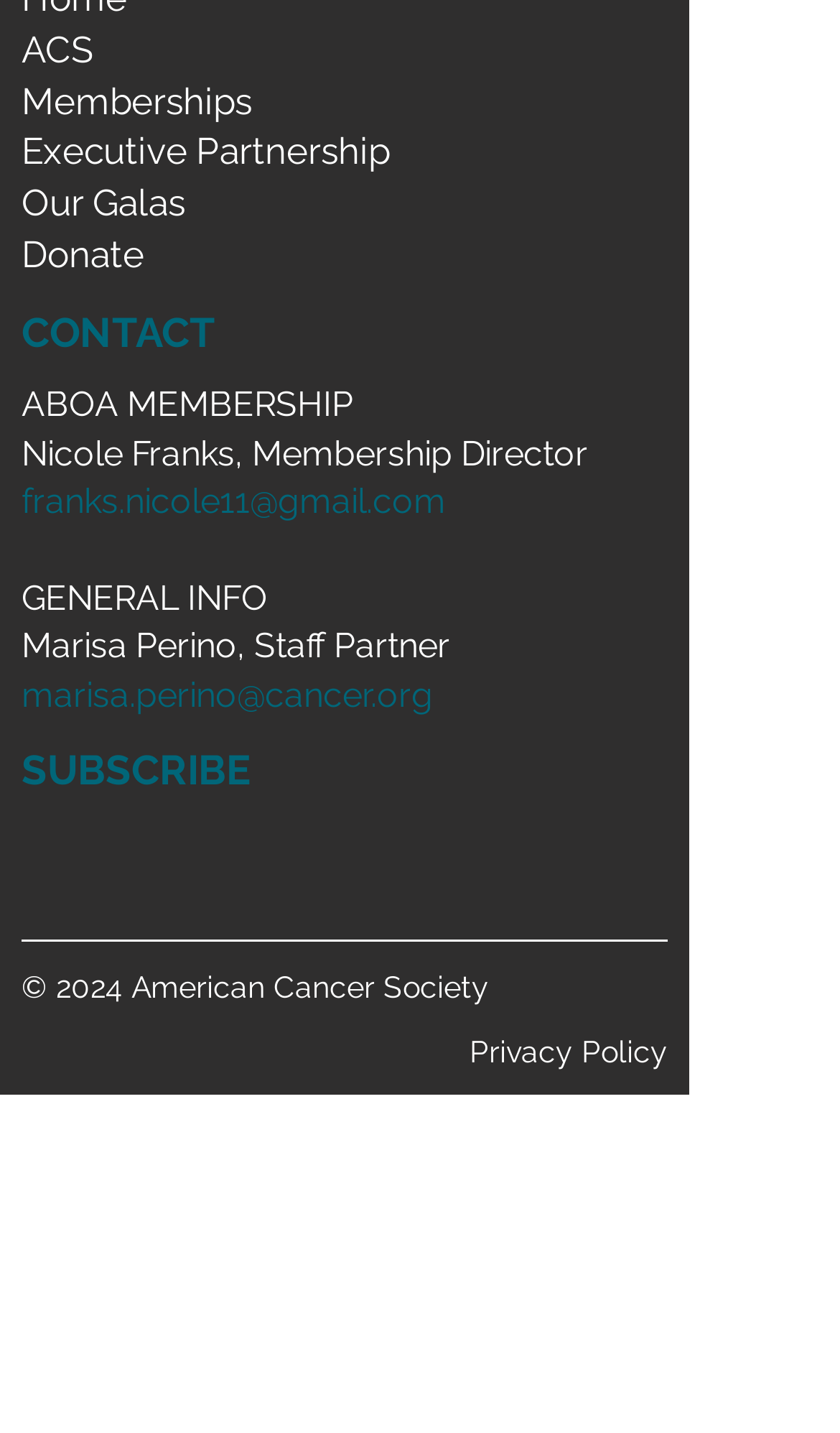What is the role of Marisa Perino?
Refer to the image and provide a one-word or short phrase answer.

Staff Partner